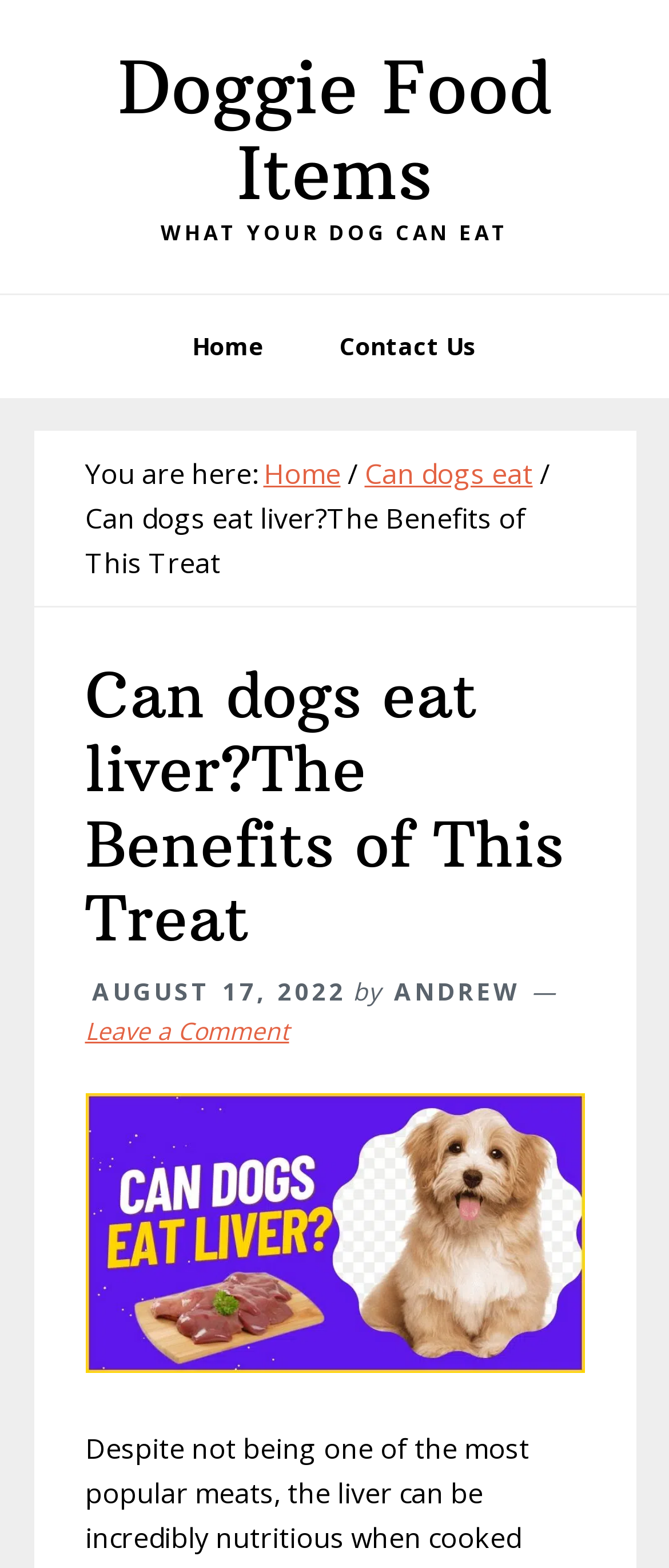Predict the bounding box of the UI element that fits this description: "Home".

[0.236, 0.188, 0.446, 0.254]